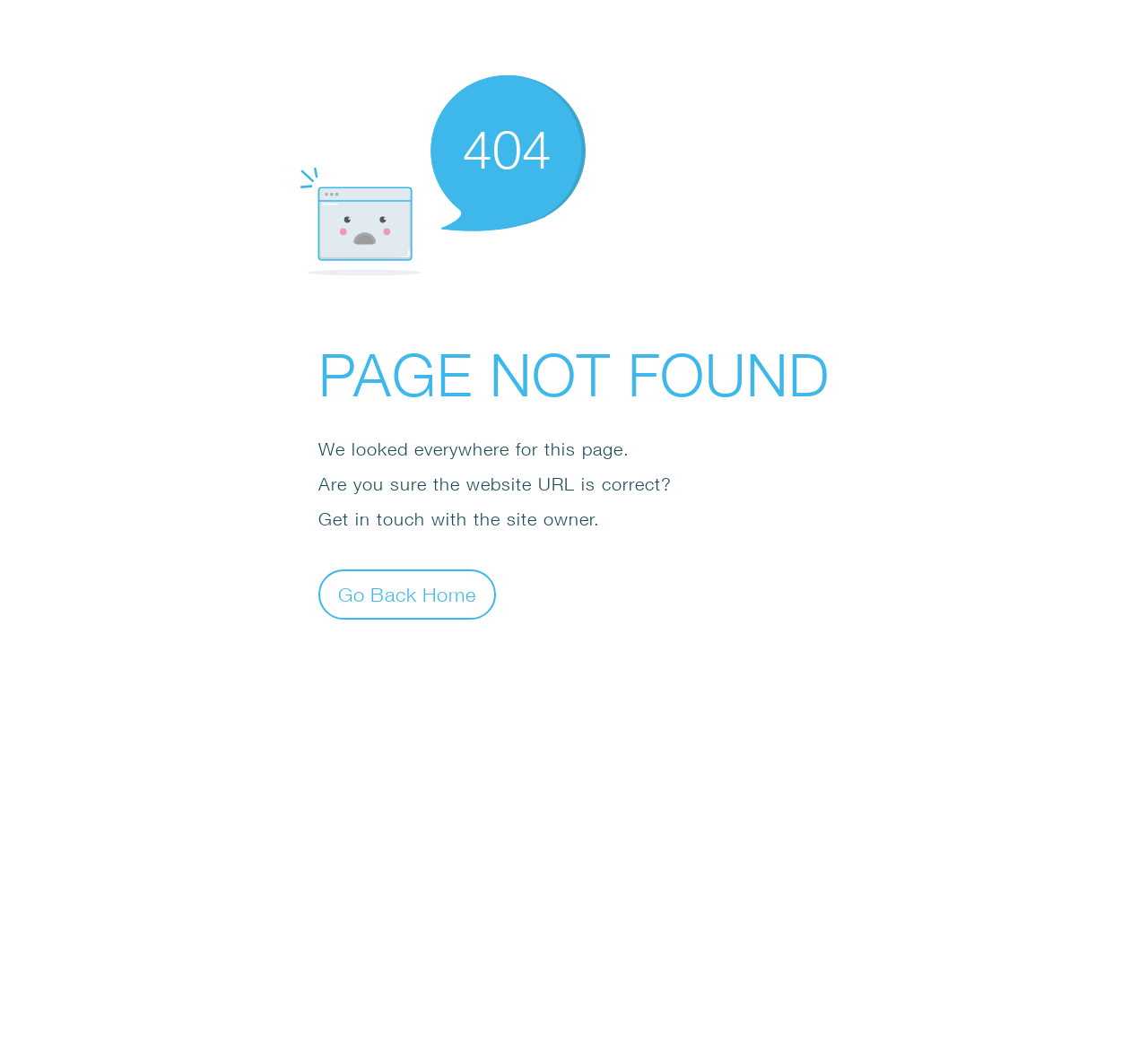What is the available action?
Provide a concise answer using a single word or phrase based on the image.

Go Back Home